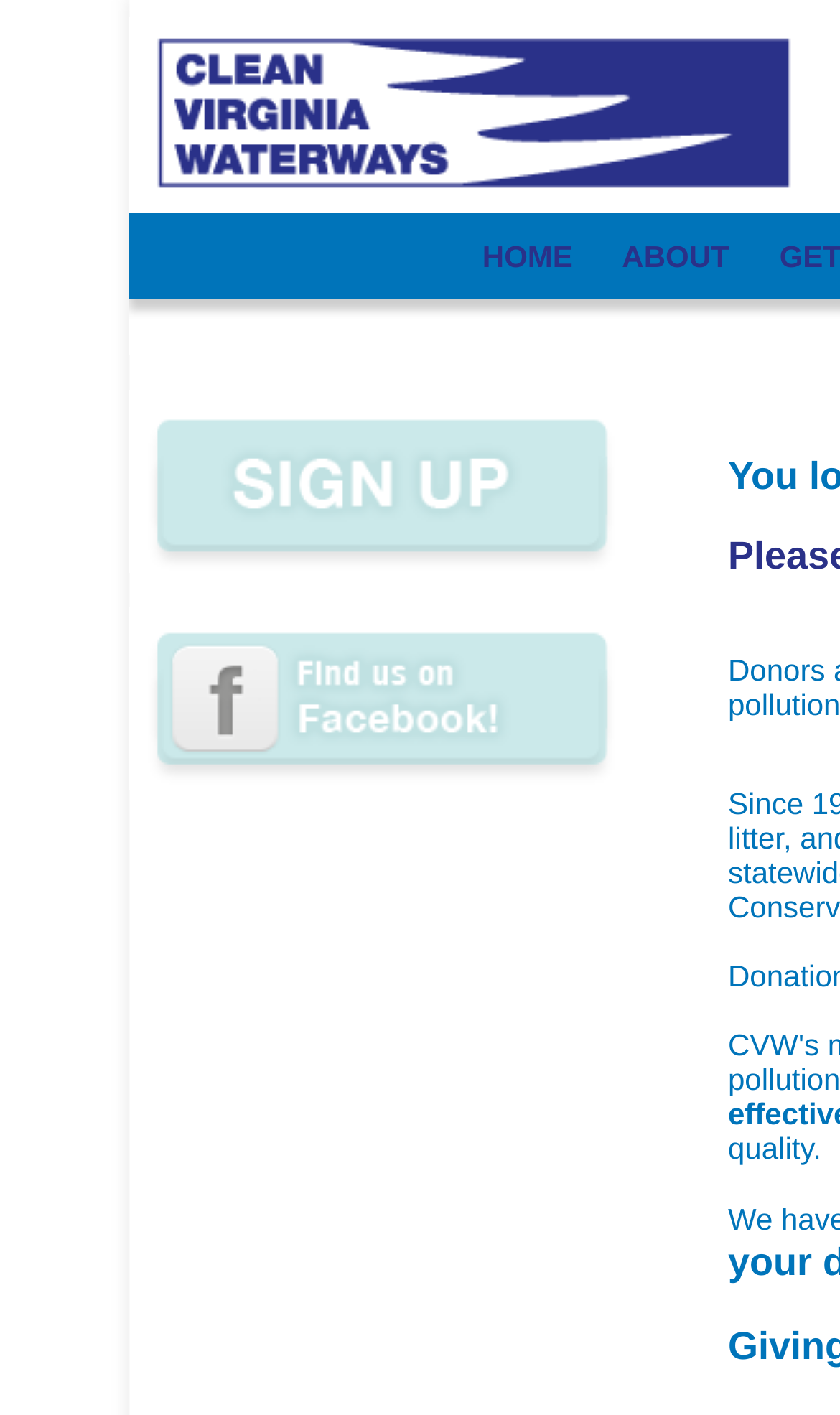Is there an image associated with the 'HOME' link?
Refer to the screenshot and answer in one word or phrase.

No